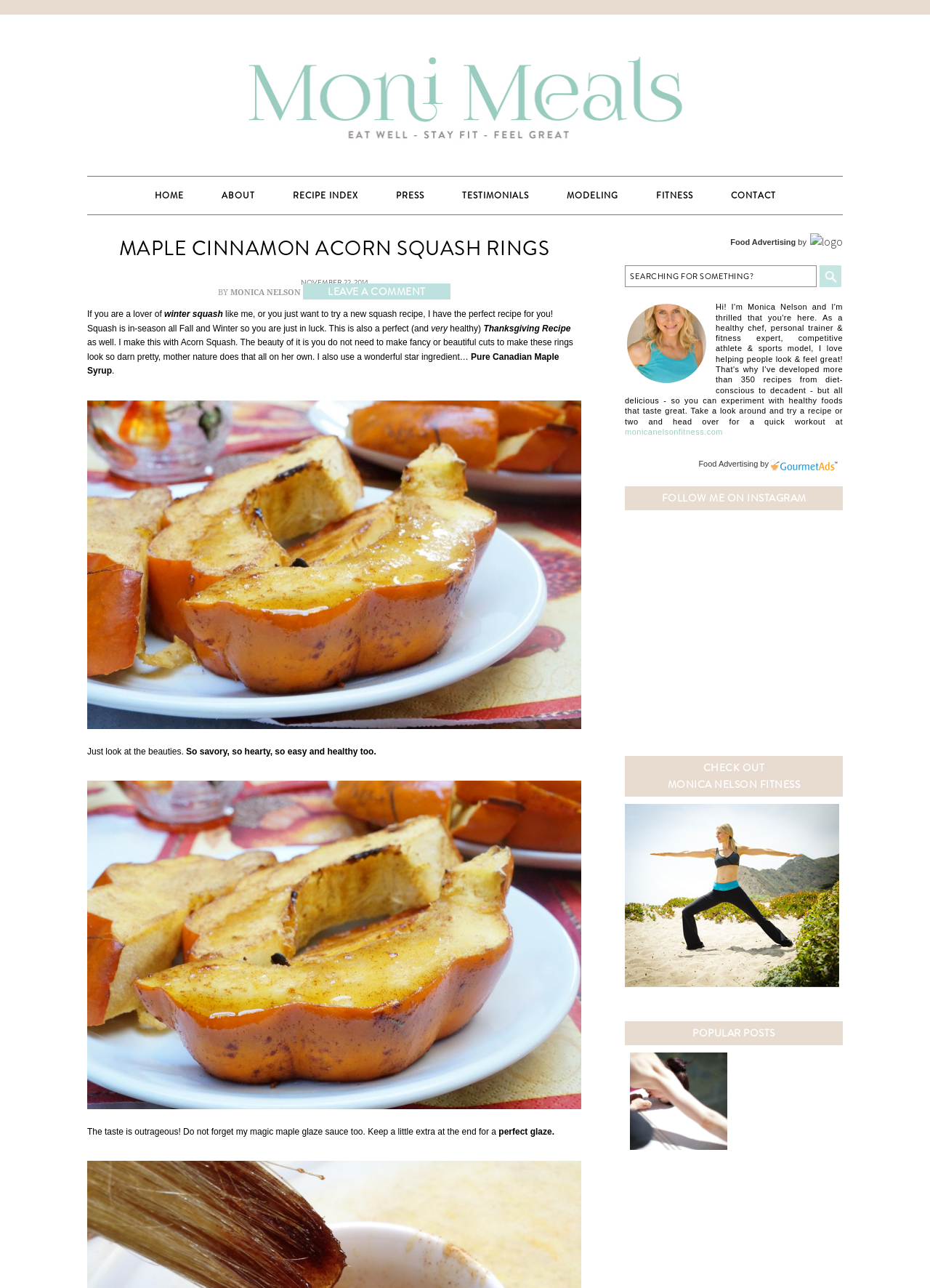Respond to the question below with a single word or phrase:
What is the author's name?

Monica Nelson